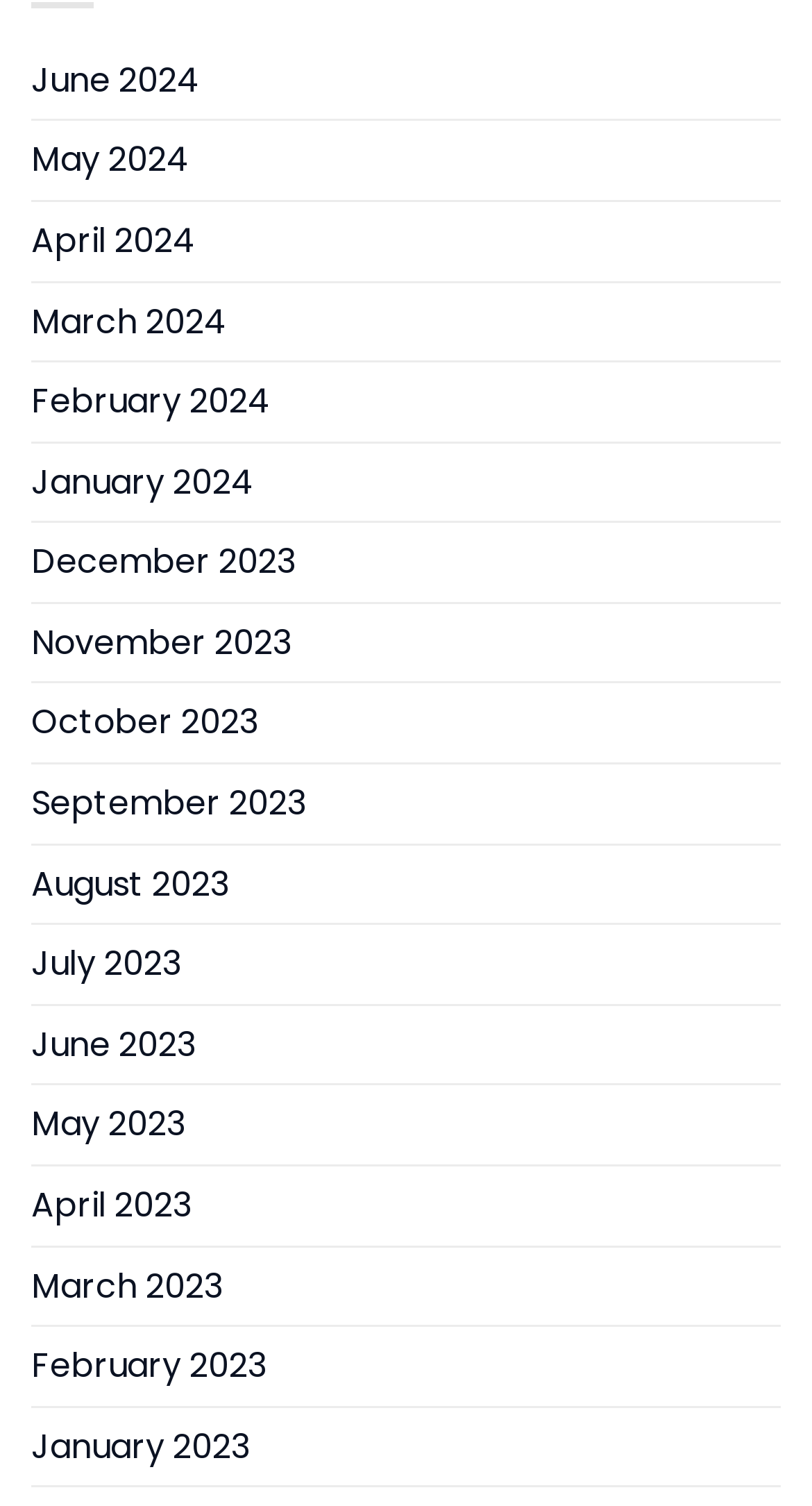Locate the bounding box coordinates of the element's region that should be clicked to carry out the following instruction: "View January 2024". The coordinates need to be four float numbers between 0 and 1, i.e., [left, top, right, bottom].

[0.038, 0.294, 0.313, 0.346]